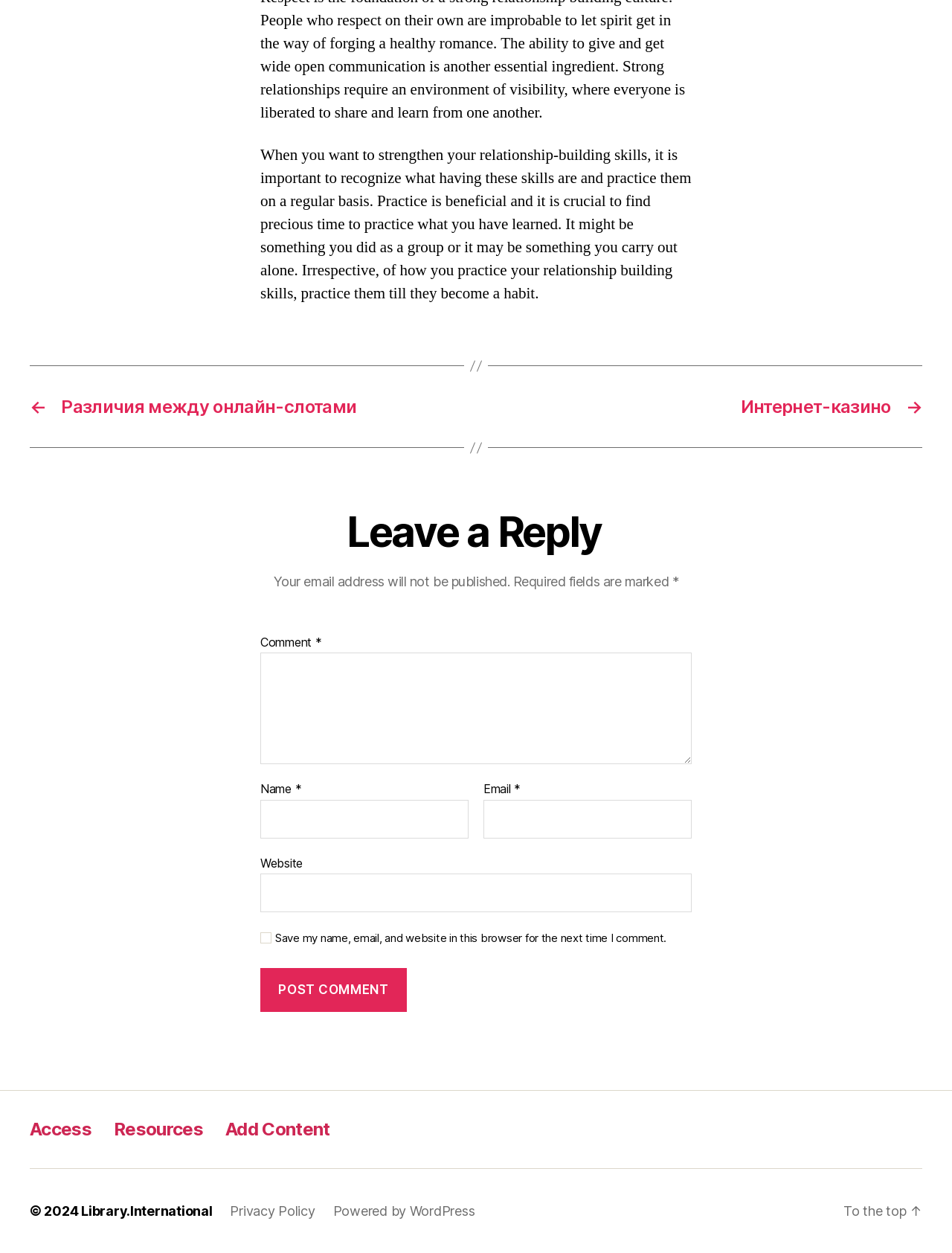What is the function of the 'Post Comment' button?
Provide a fully detailed and comprehensive answer to the question.

The function of the 'Post Comment' button is to submit a comment, as indicated by the static text element 'POST COMMENT' inside the button element.